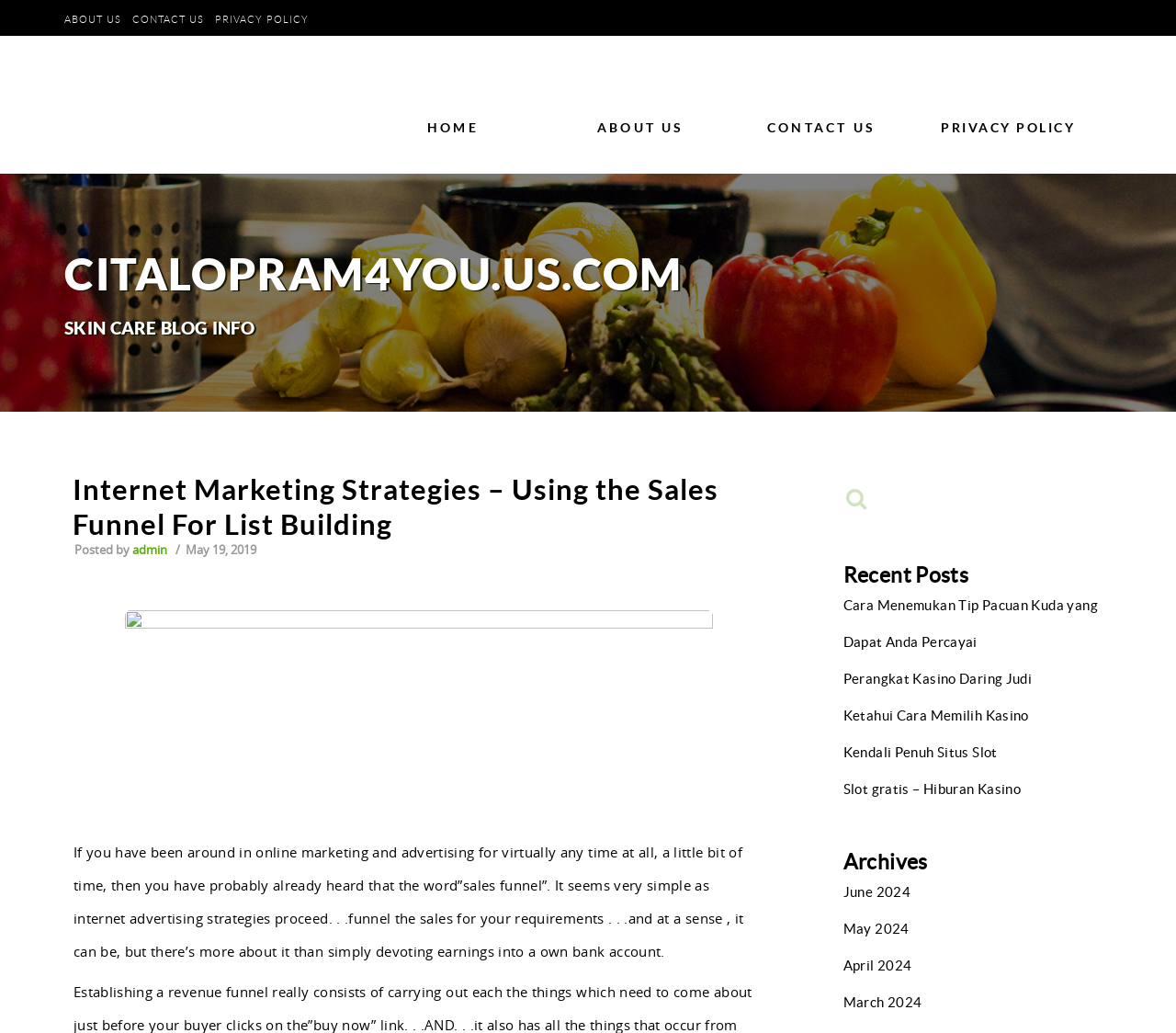Please identify the coordinates of the bounding box for the clickable region that will accomplish this instruction: "click on CONTACT US link".

[0.112, 0.012, 0.173, 0.024]